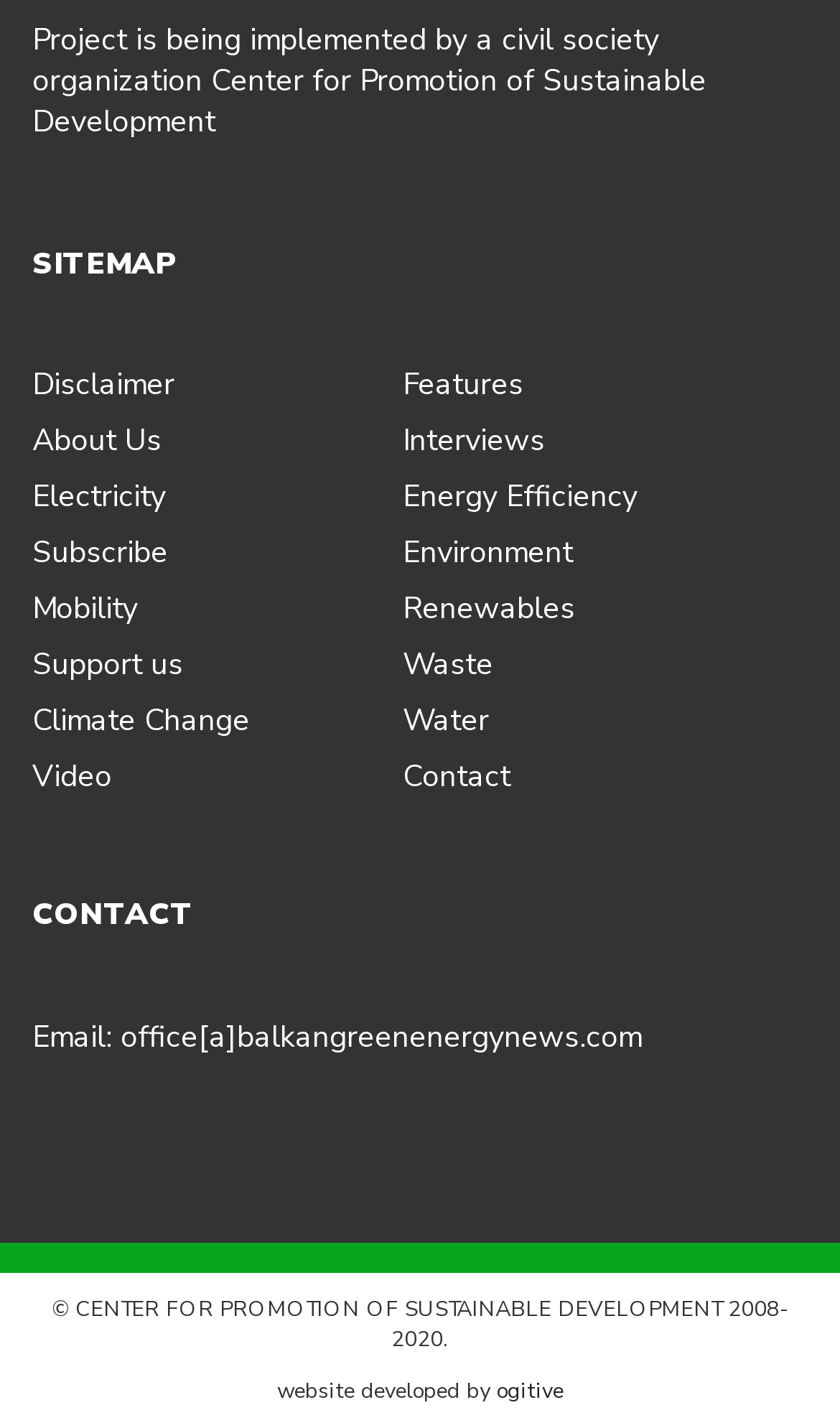What is the organization implementing the project?
Identify the answer in the screenshot and reply with a single word or phrase.

Center for Promotion of Sustainable Development